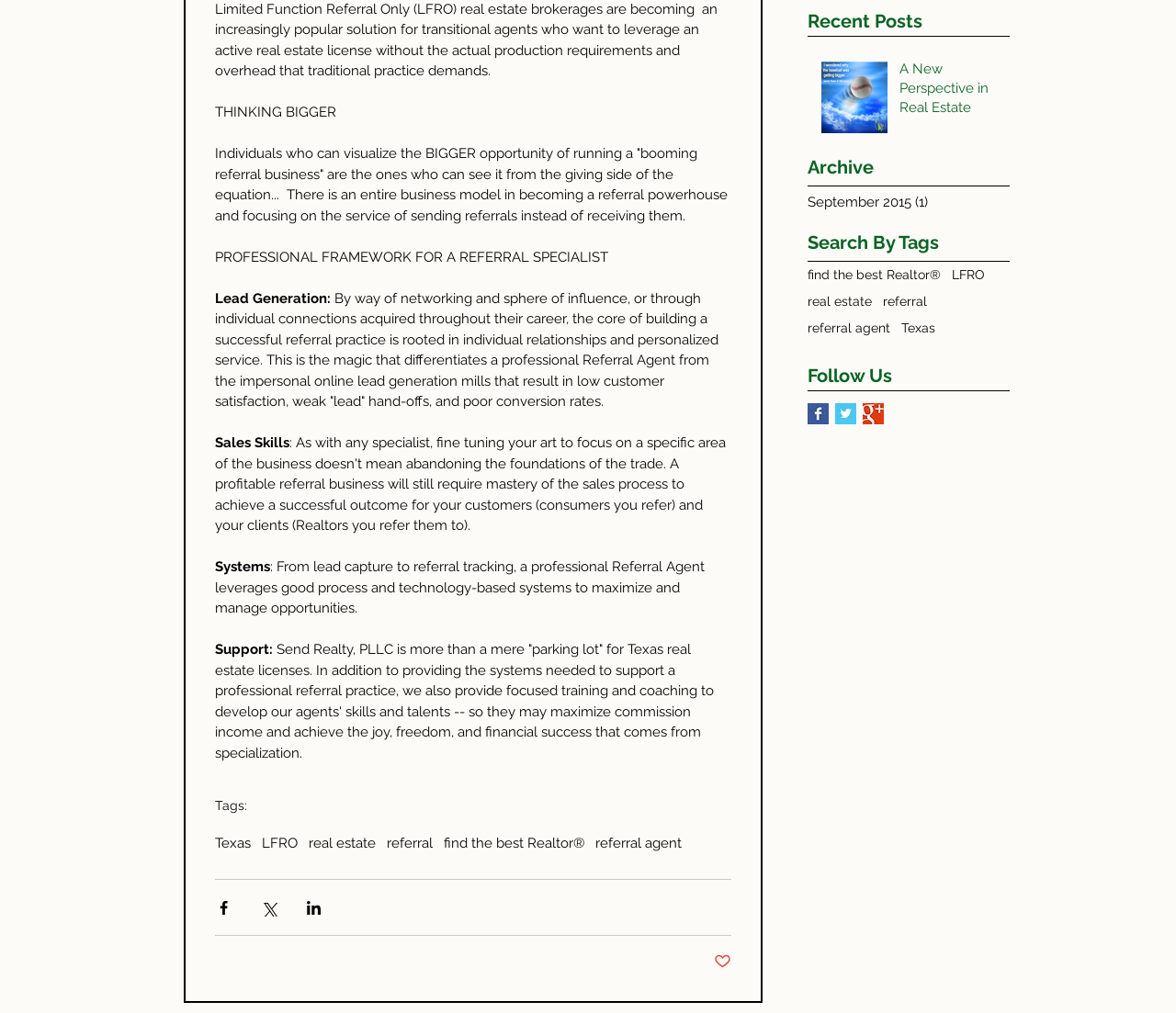Given the webpage screenshot, identify the bounding box of the UI element that matches this description: "September 2015 (1) 1 post".

[0.687, 0.189, 0.851, 0.21]